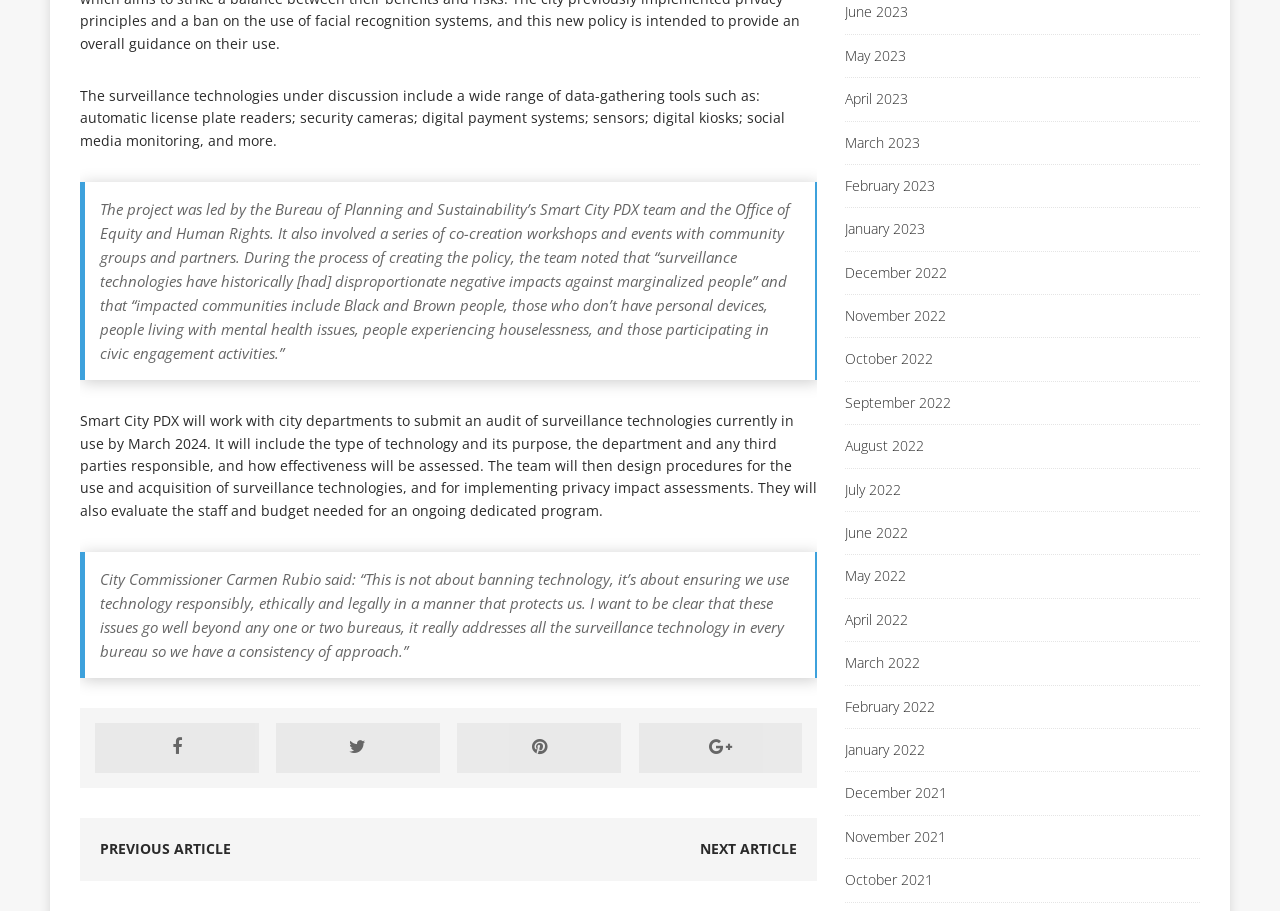Locate the bounding box coordinates for the element described below: "title="Tweet This Post"". The coordinates must be four float values between 0 and 1, formatted as [left, top, right, bottom].

[0.216, 0.794, 0.344, 0.849]